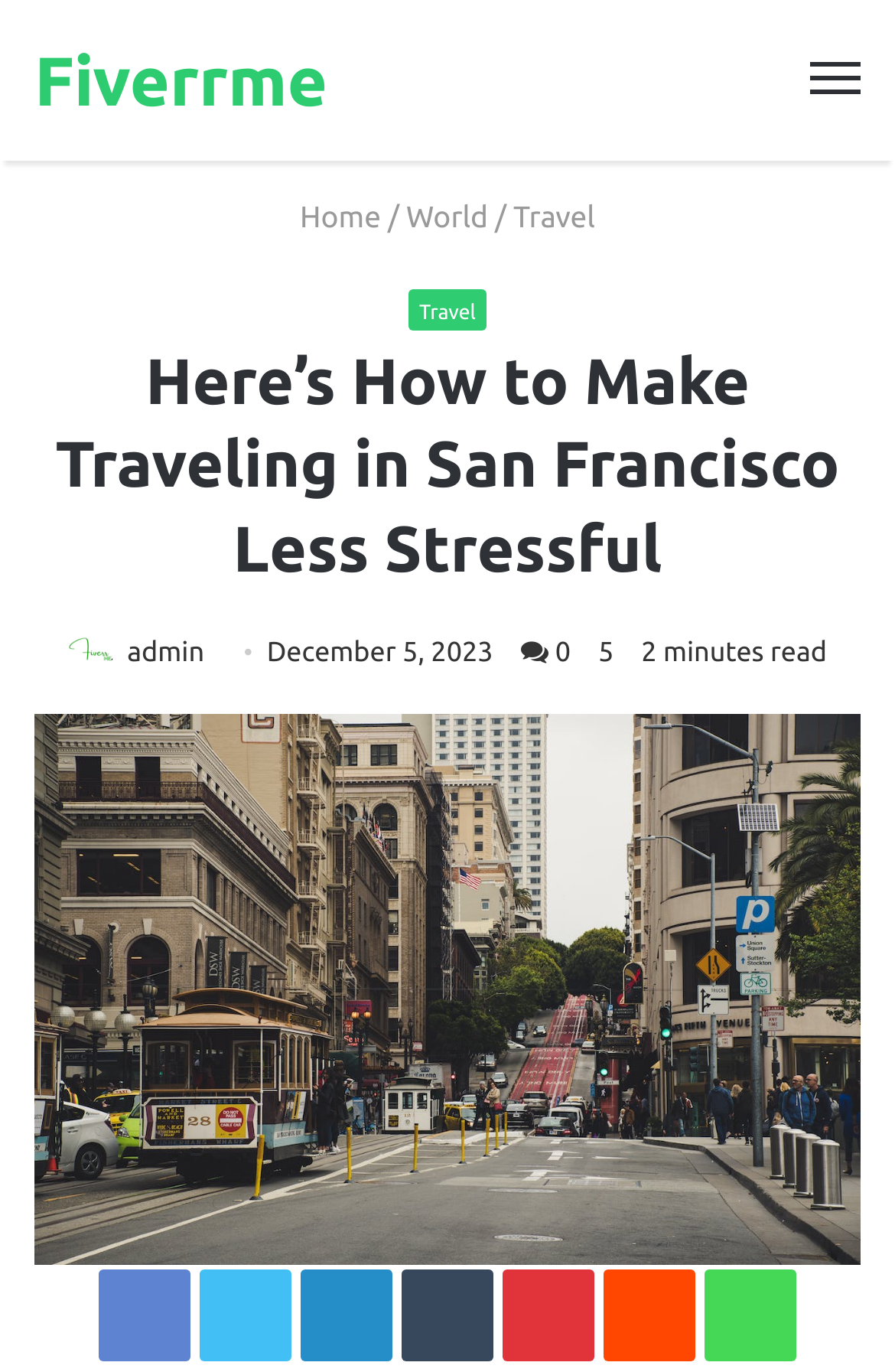Give a concise answer using one word or a phrase to the following question:
What social media platforms are available for sharing?

Facebook, Twitter, LinkedIn, Tumblr, Pinterest, Reddit, WhatsApp